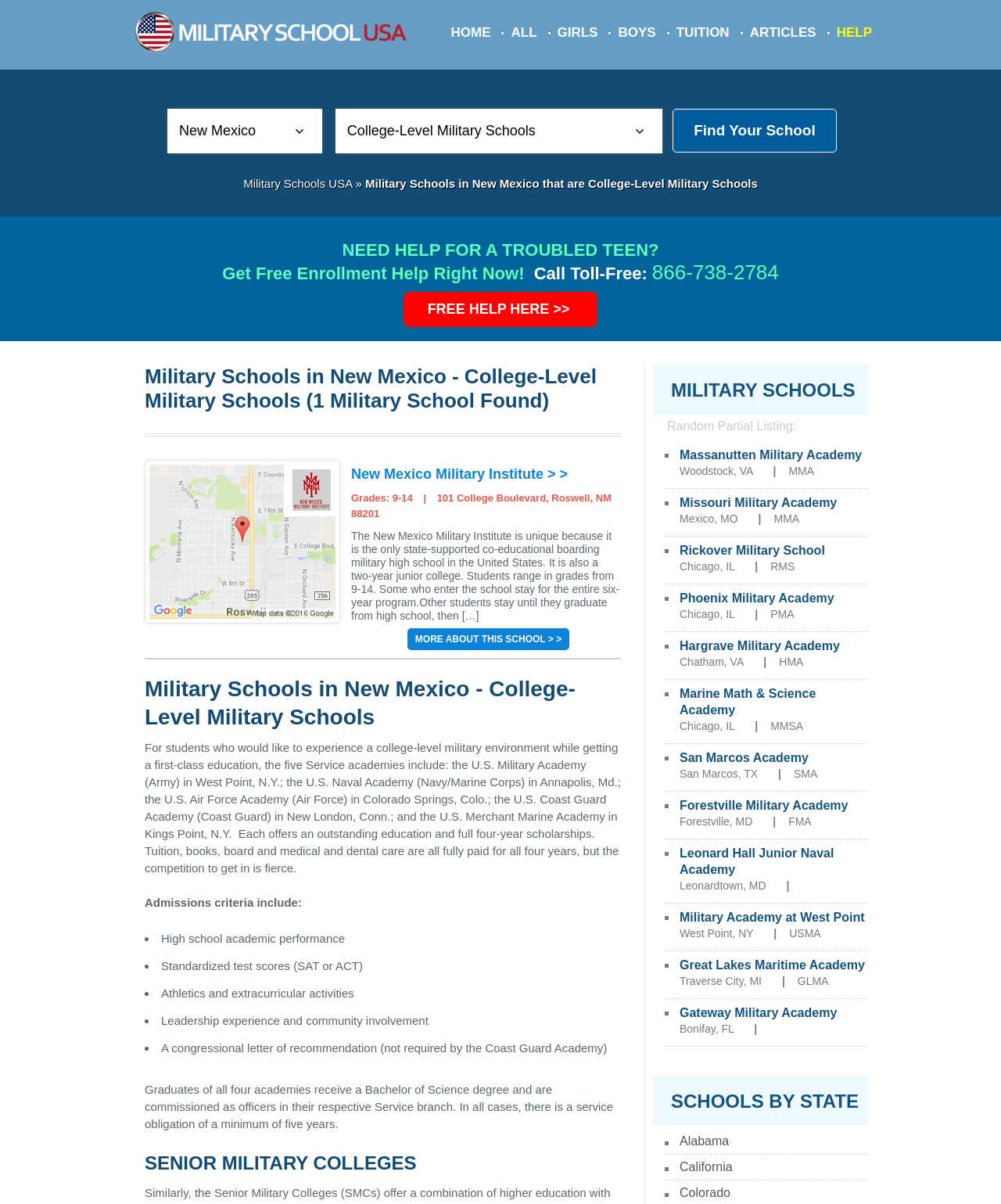Determine the bounding box coordinates of the region that needs to be clicked to achieve the task: "Select an option from the first combobox".

[0.167, 0.09, 0.322, 0.127]